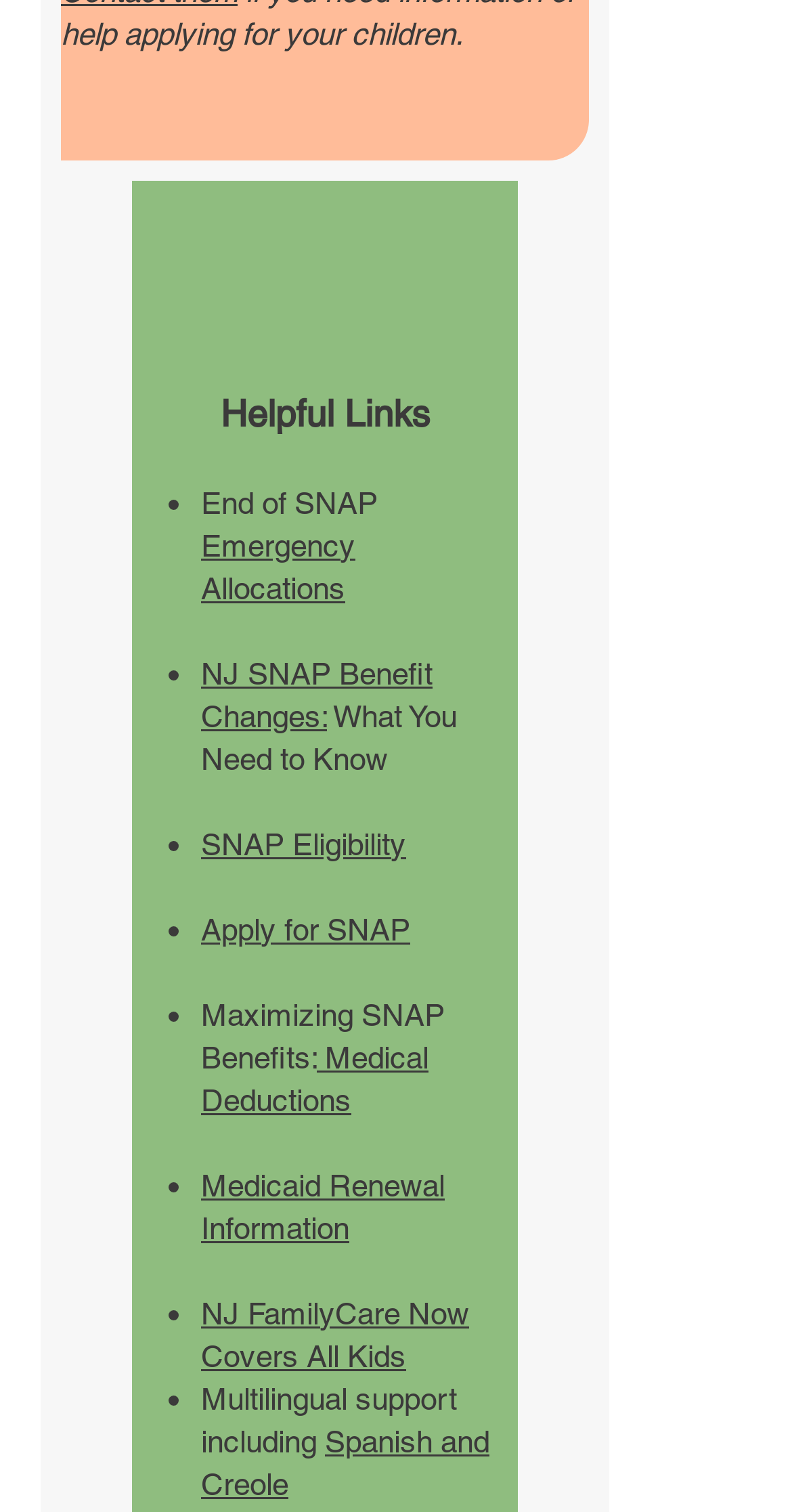Could you indicate the bounding box coordinates of the region to click in order to complete this instruction: "Click on Emergency Allocations".

[0.254, 0.349, 0.449, 0.4]